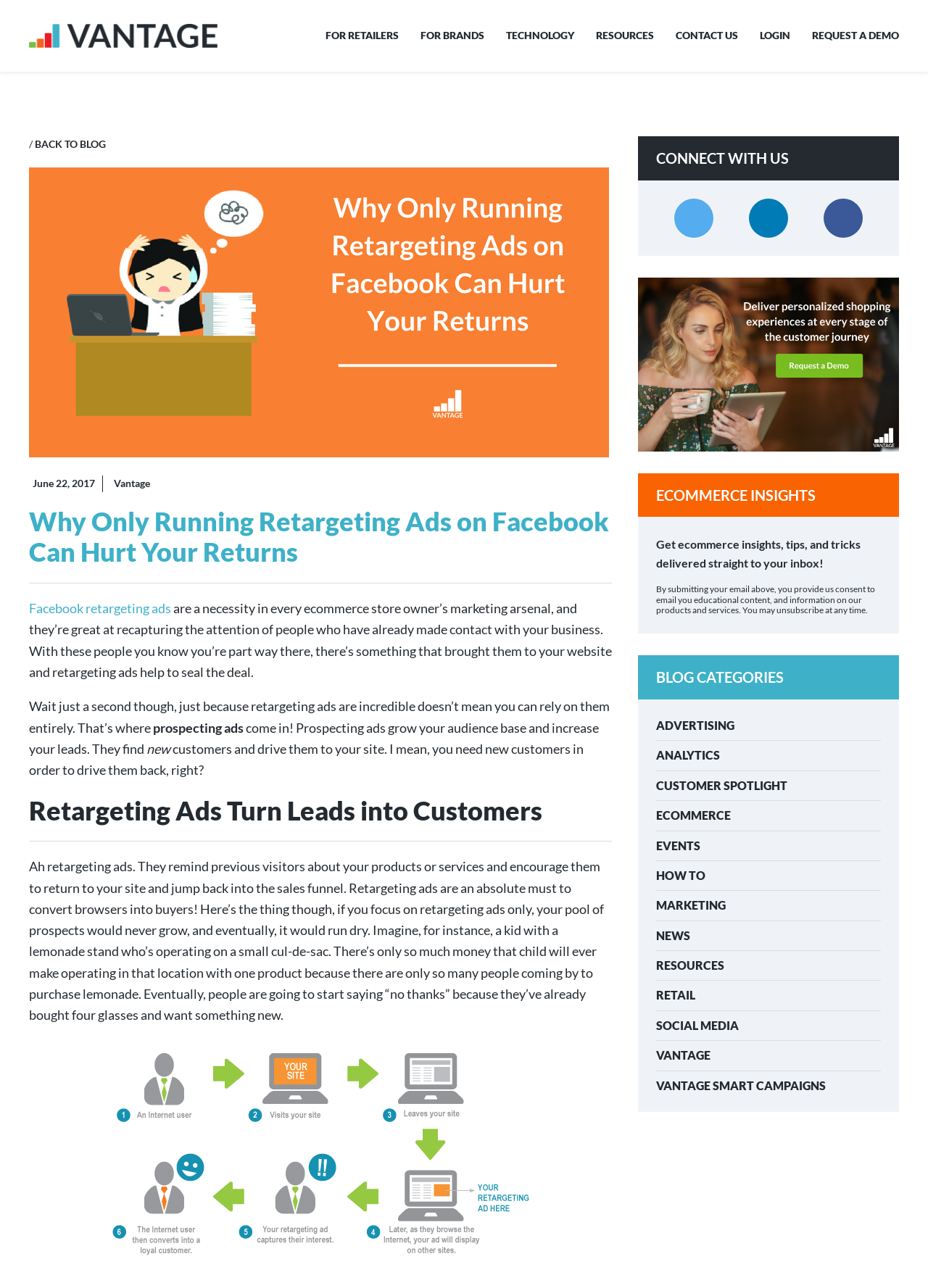Predict the bounding box for the UI component with the following description: "Customer Spotlight".

[0.707, 0.548, 0.949, 0.571]